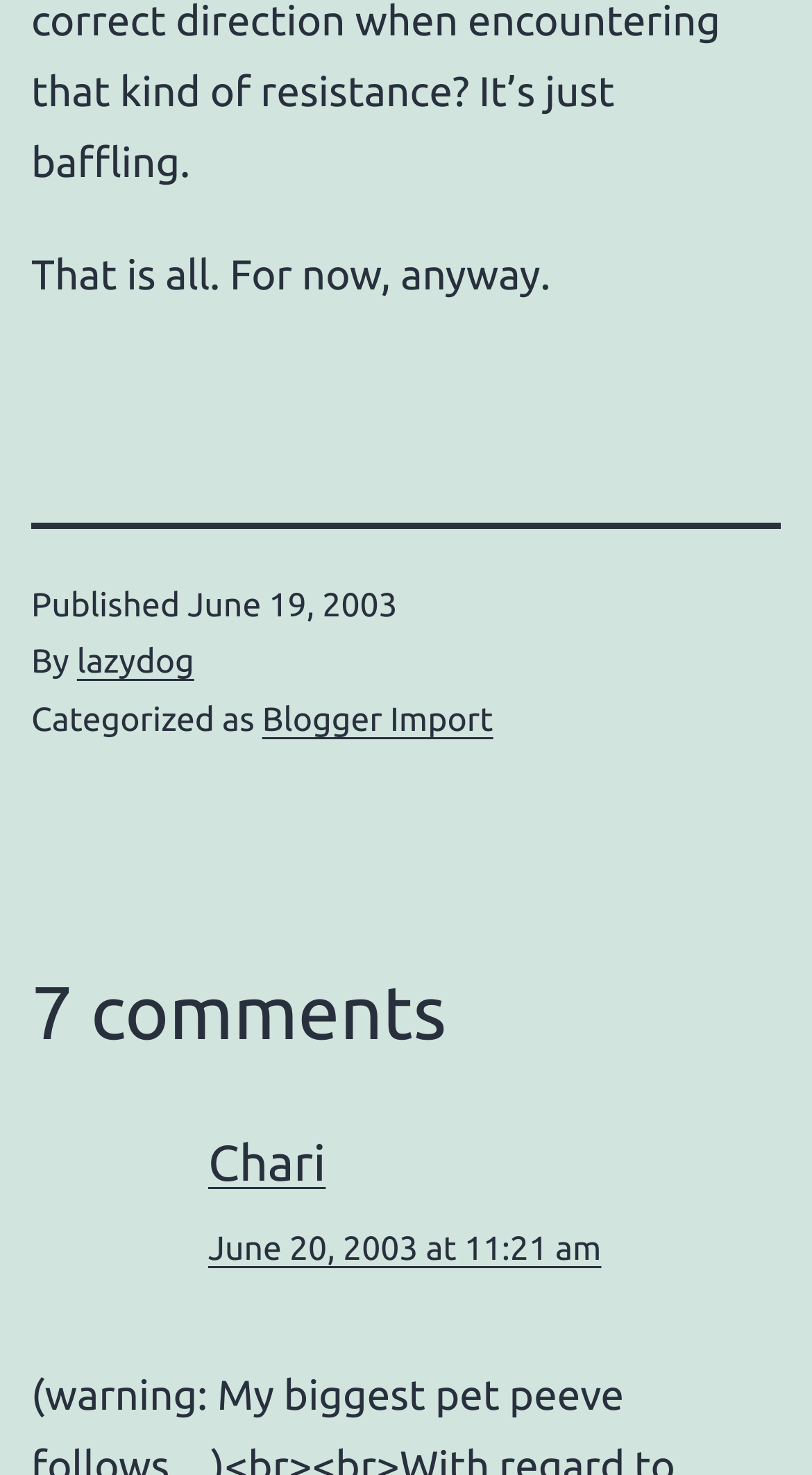Use the details in the image to answer the question thoroughly: 
What is the name of the first commenter?

I found the name of the first commenter by looking at the comment section of the webpage, where it says 'Chari' as the first commenter's name.